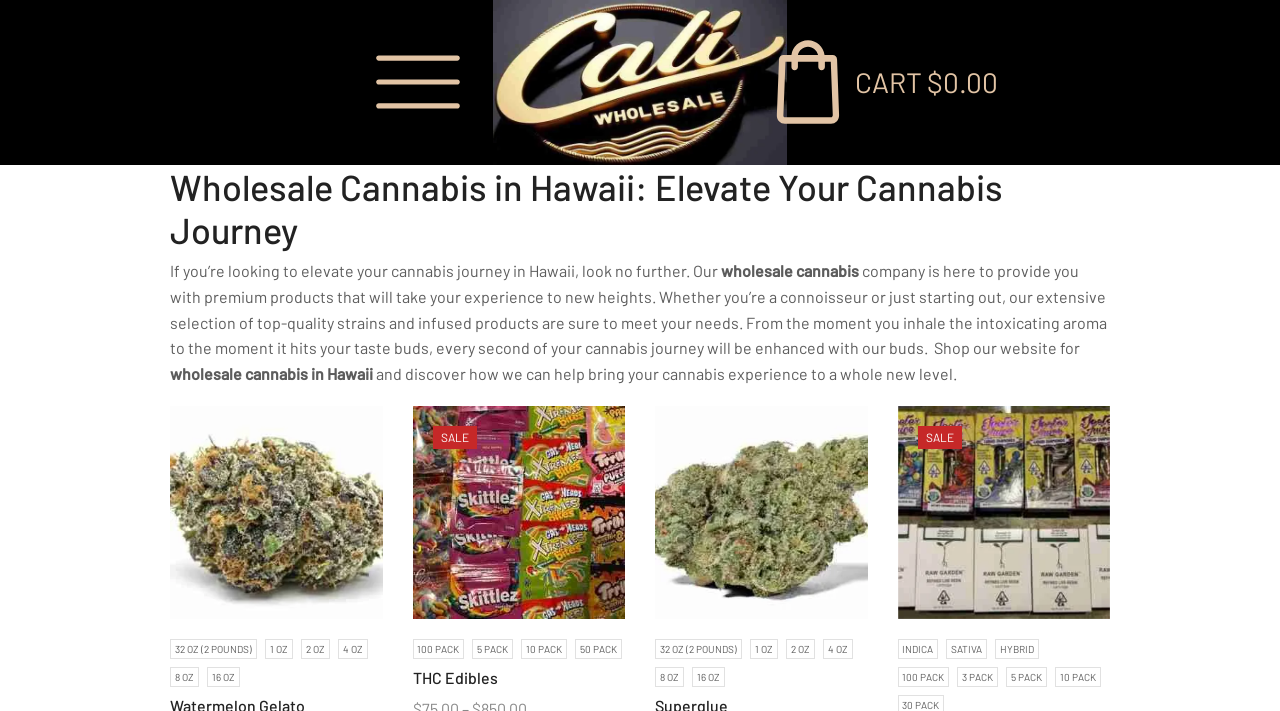Find the headline of the webpage and generate its text content.

Wholesale Cannabis in Hawaii: Elevate Your Cannabis Journey